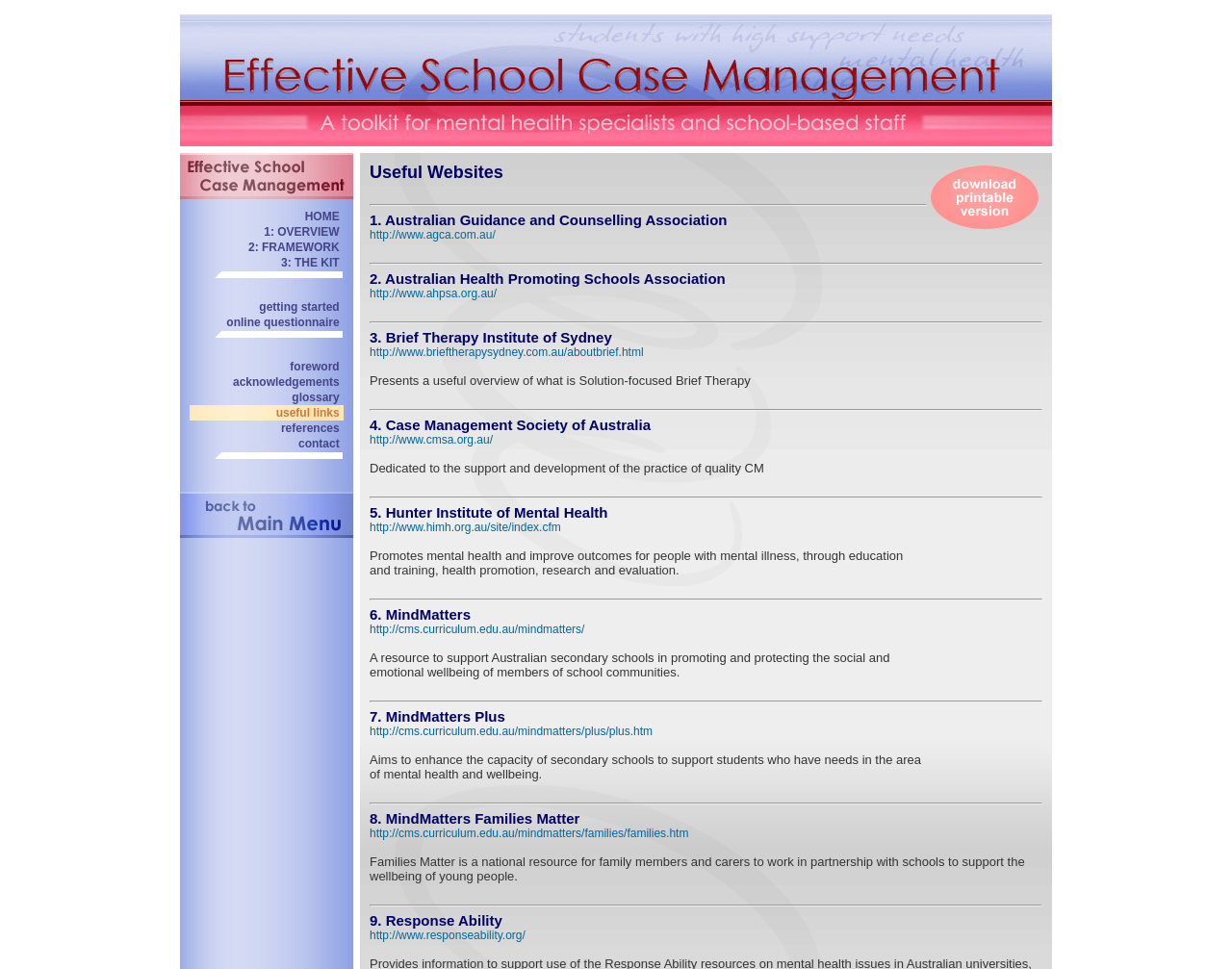Provide your answer to the question using just one word or phrase: What is the orientation of the separator element?

horizontal